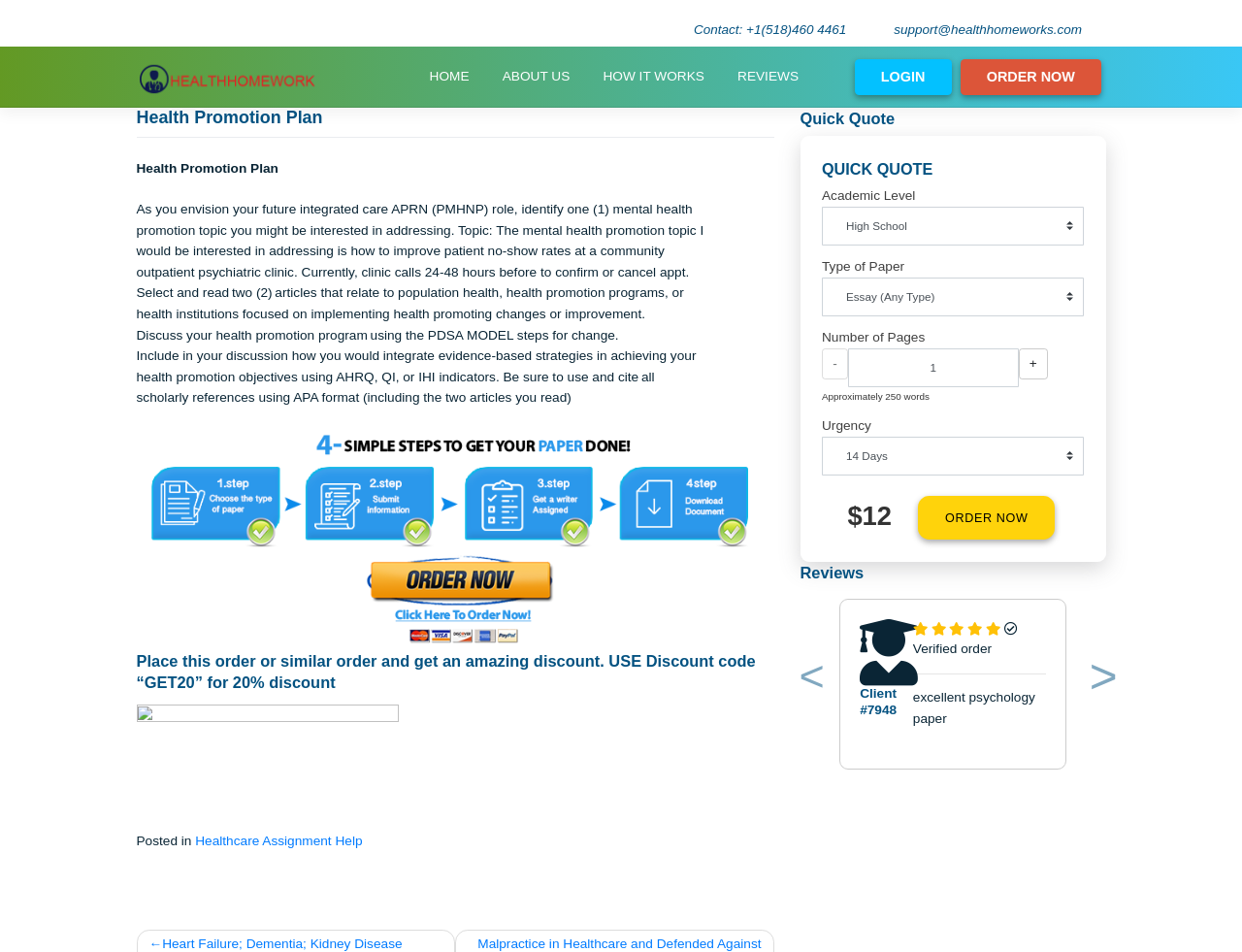Identify the text that serves as the heading for the webpage and generate it.

Health Promotion Plan